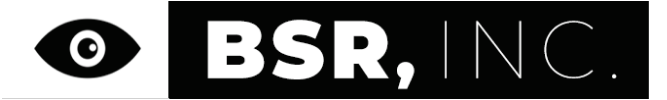Answer this question using a single word or a brief phrase:
What type of font is used for the text 'BSR, INC.'?

Bold and modern